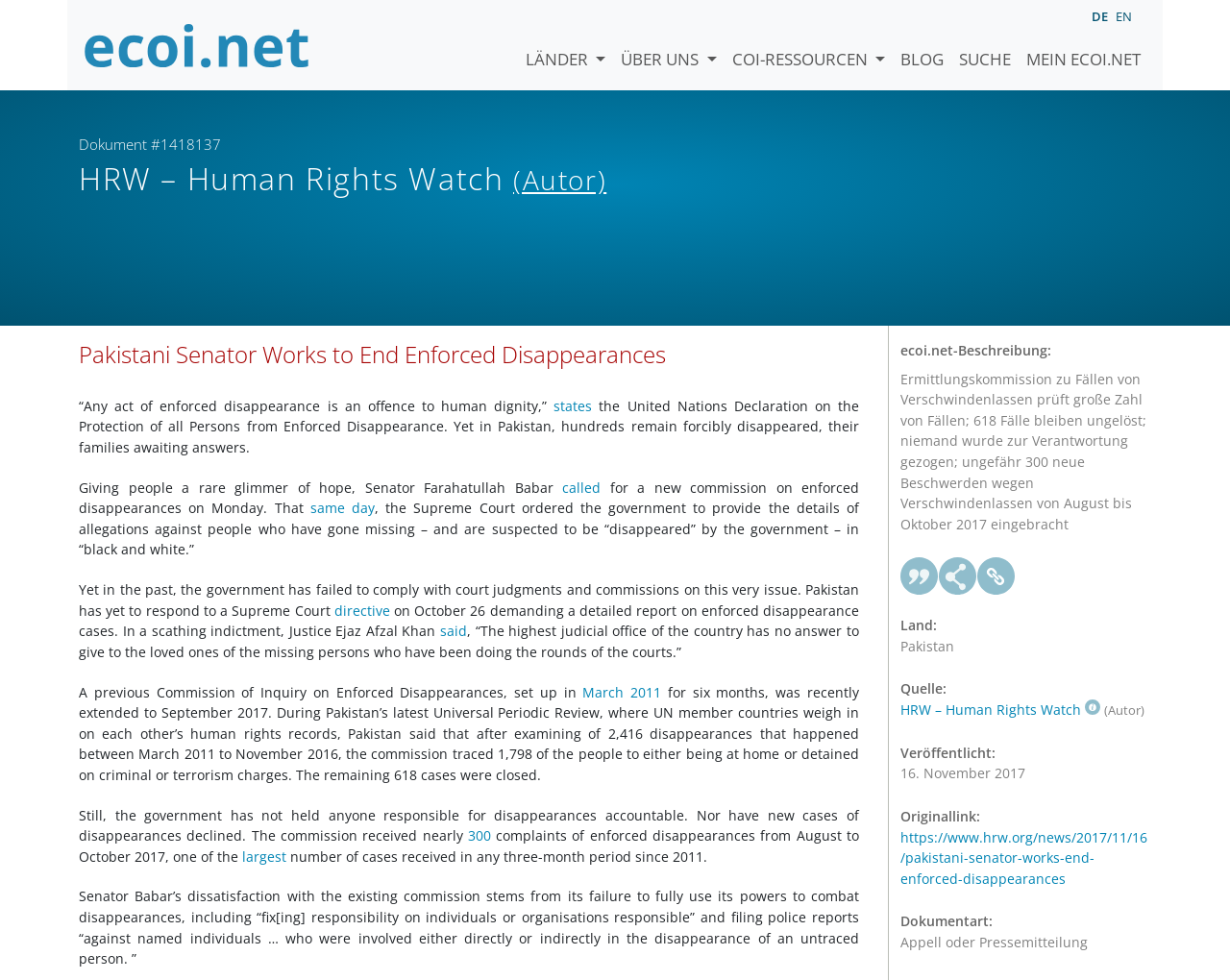Pinpoint the bounding box coordinates of the area that should be clicked to complete the following instruction: "Click the 'LÄNDER' link". The coordinates must be given as four float numbers between 0 and 1, i.e., [left, top, right, bottom].

[0.421, 0.019, 0.499, 0.073]